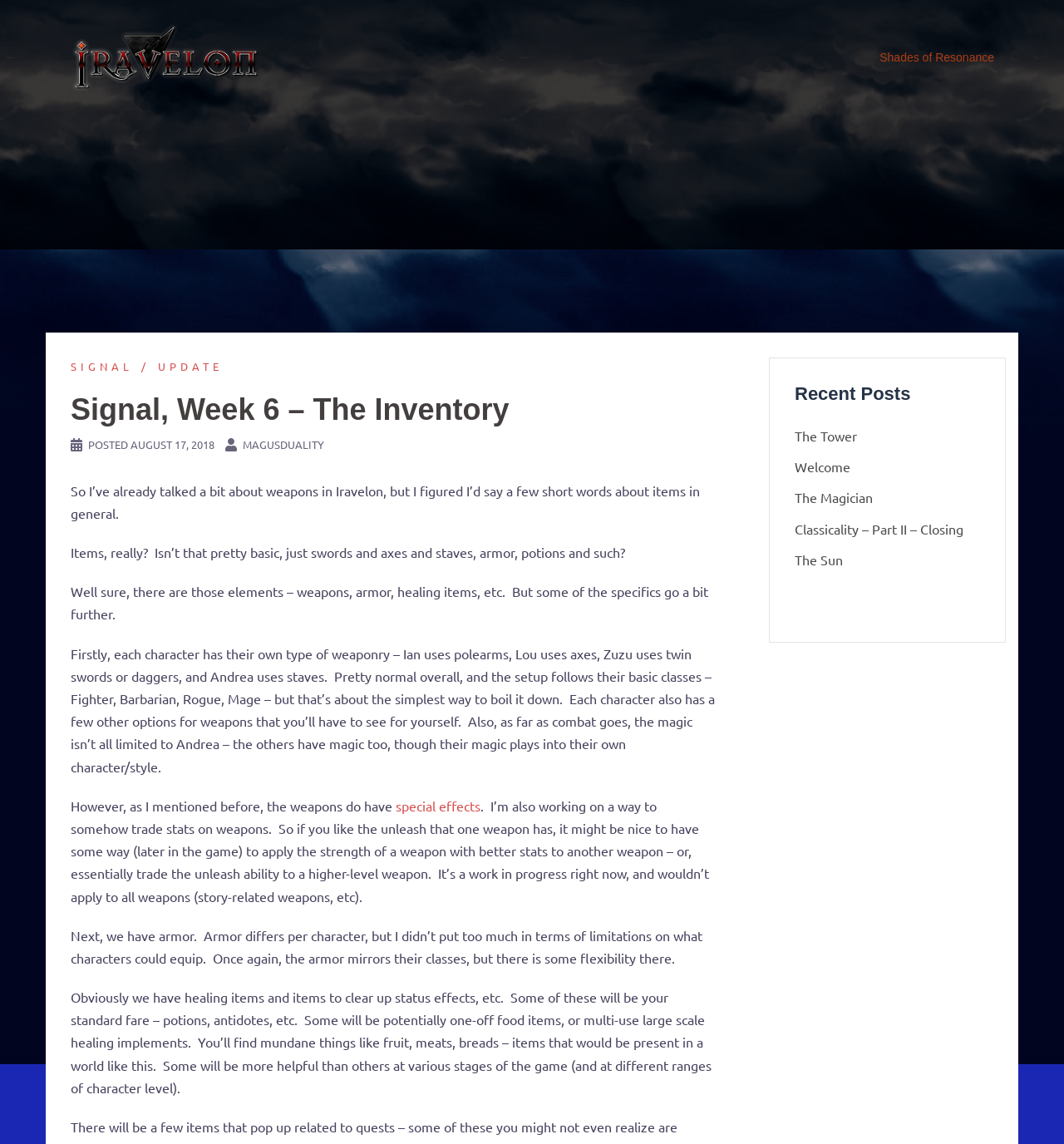Could you find the bounding box coordinates of the clickable area to complete this instruction: "Check out the 'The Tower' post"?

[0.747, 0.374, 0.805, 0.388]